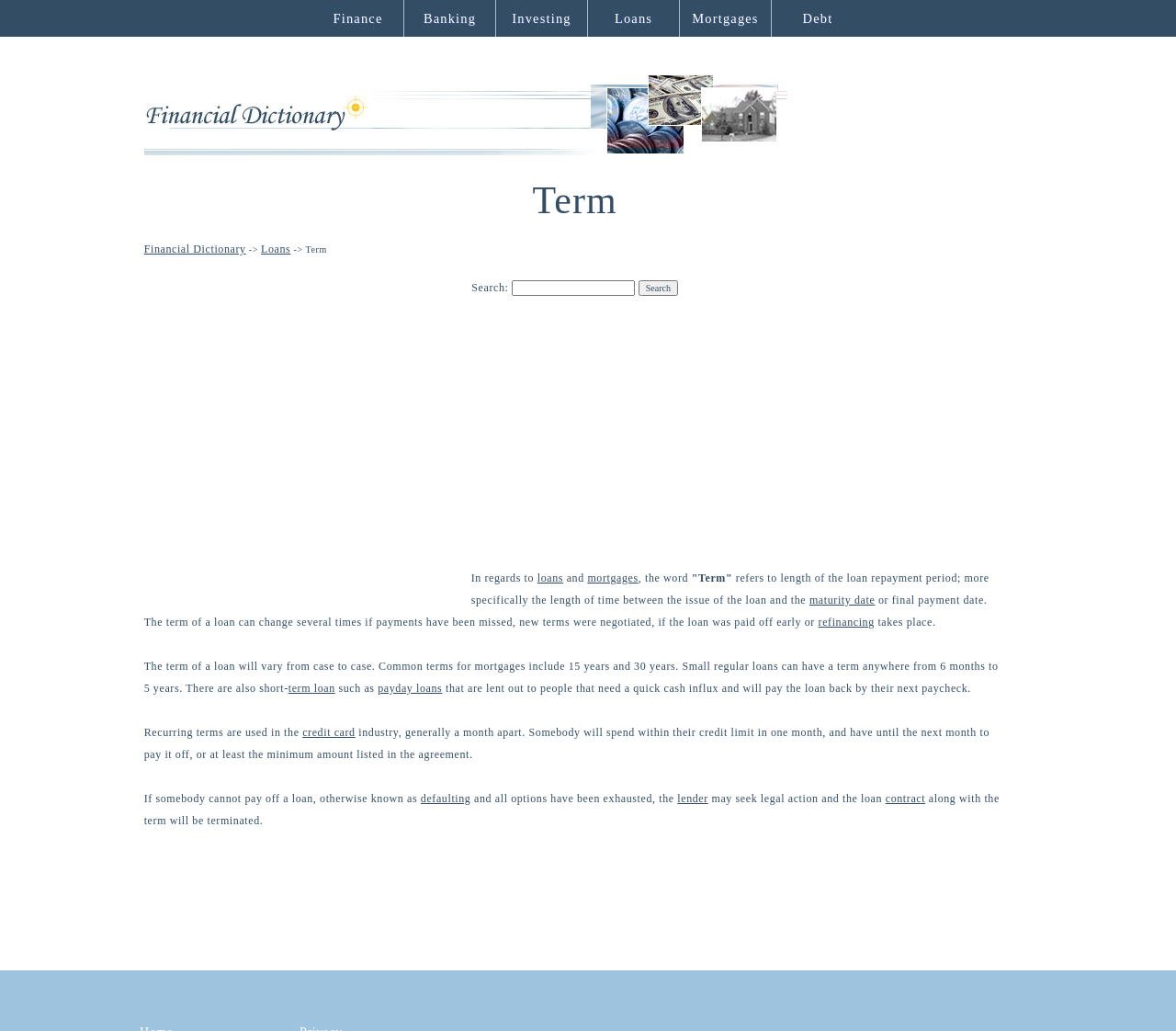What is the purpose of the search box?
Relying on the image, give a concise answer in one word or a brief phrase.

To search terms